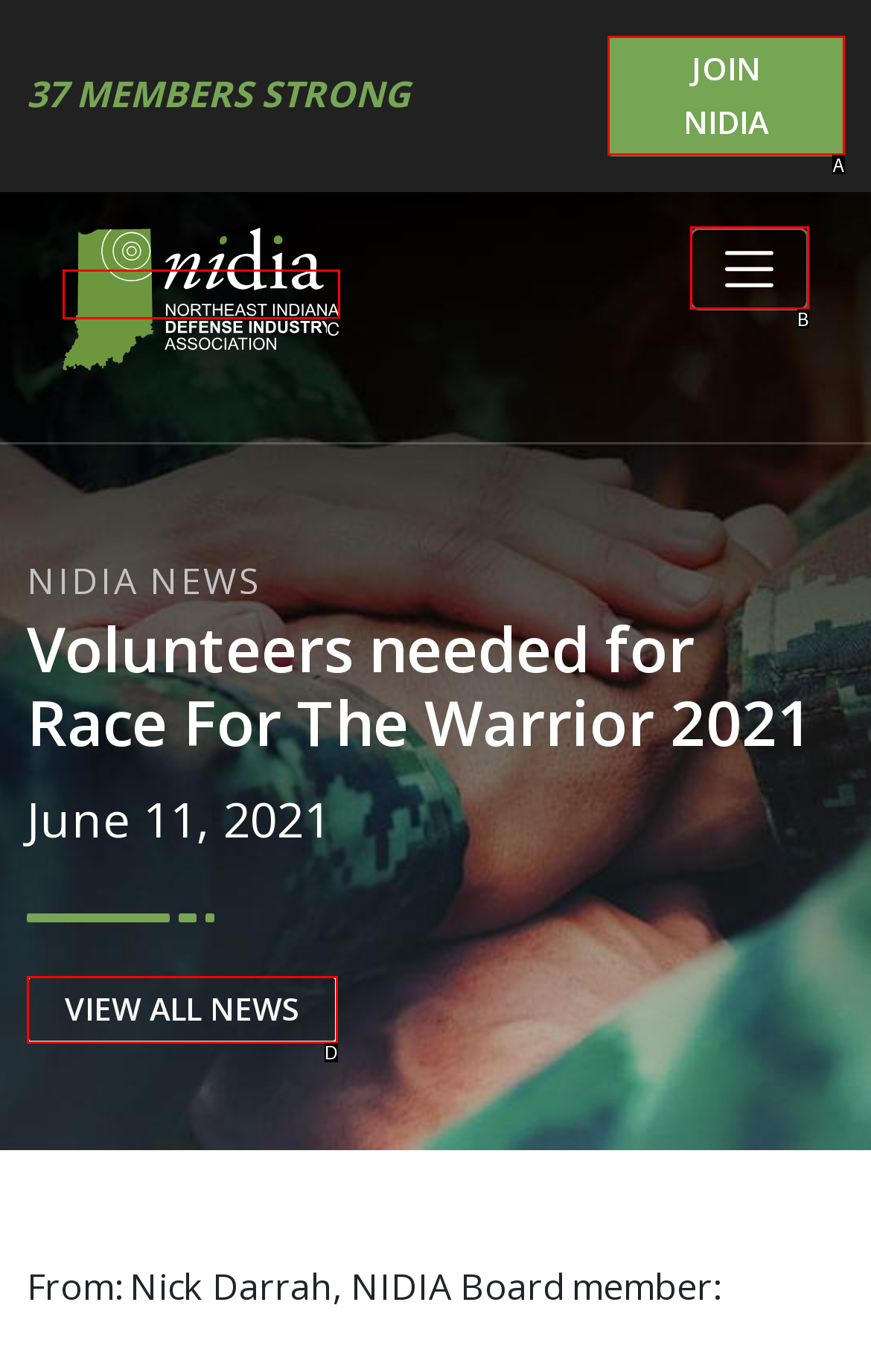Find the HTML element that matches the description provided: View All News
Answer using the corresponding option letter.

D